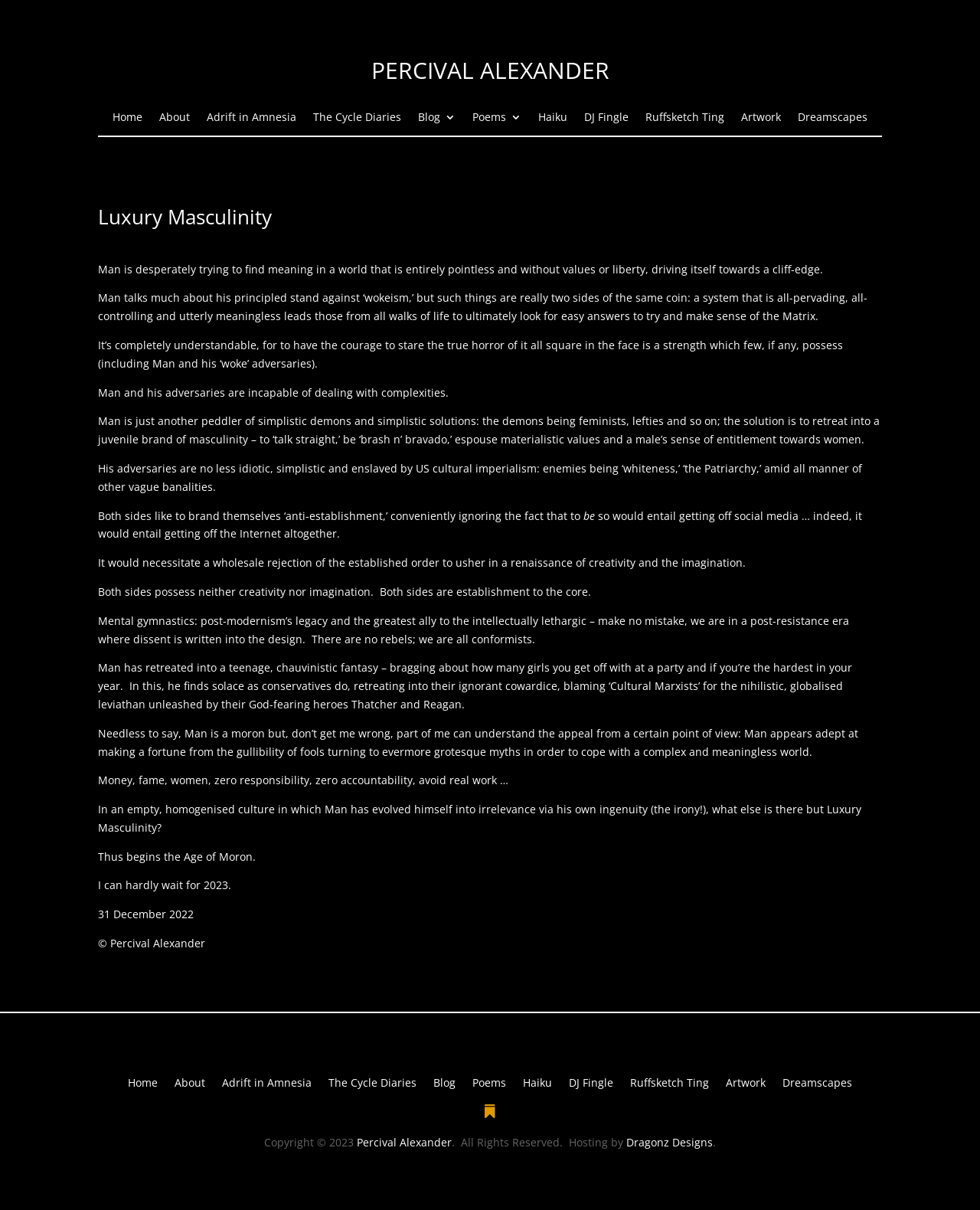Please identify the bounding box coordinates of the area that needs to be clicked to follow this instruction: "Visit the 'Adrift in Amnesia' page".

[0.211, 0.092, 0.302, 0.106]